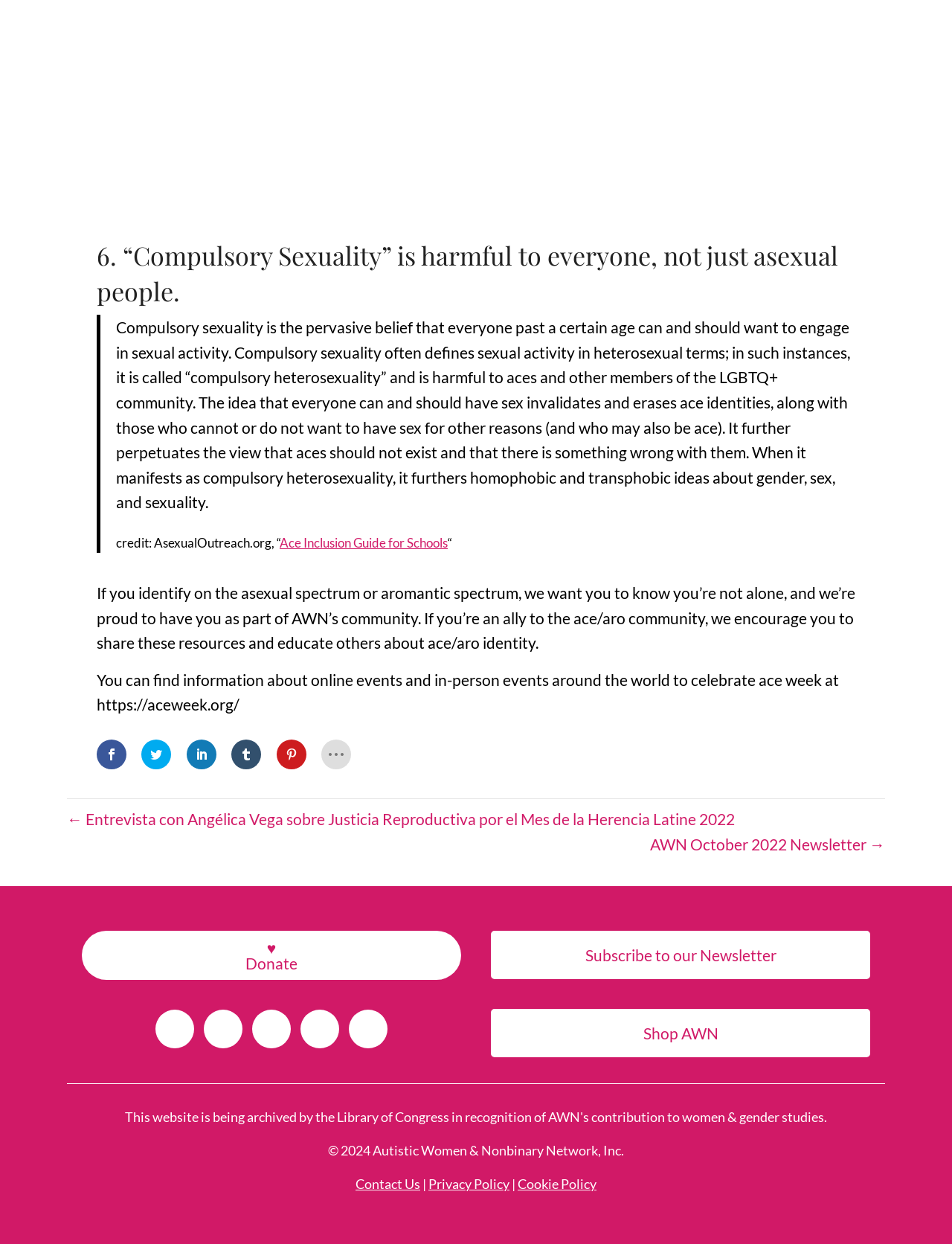Locate the bounding box of the UI element based on this description: "Ace Inclusion Guide for Schools". Provide four float numbers between 0 and 1 as [left, top, right, bottom].

[0.294, 0.43, 0.47, 0.443]